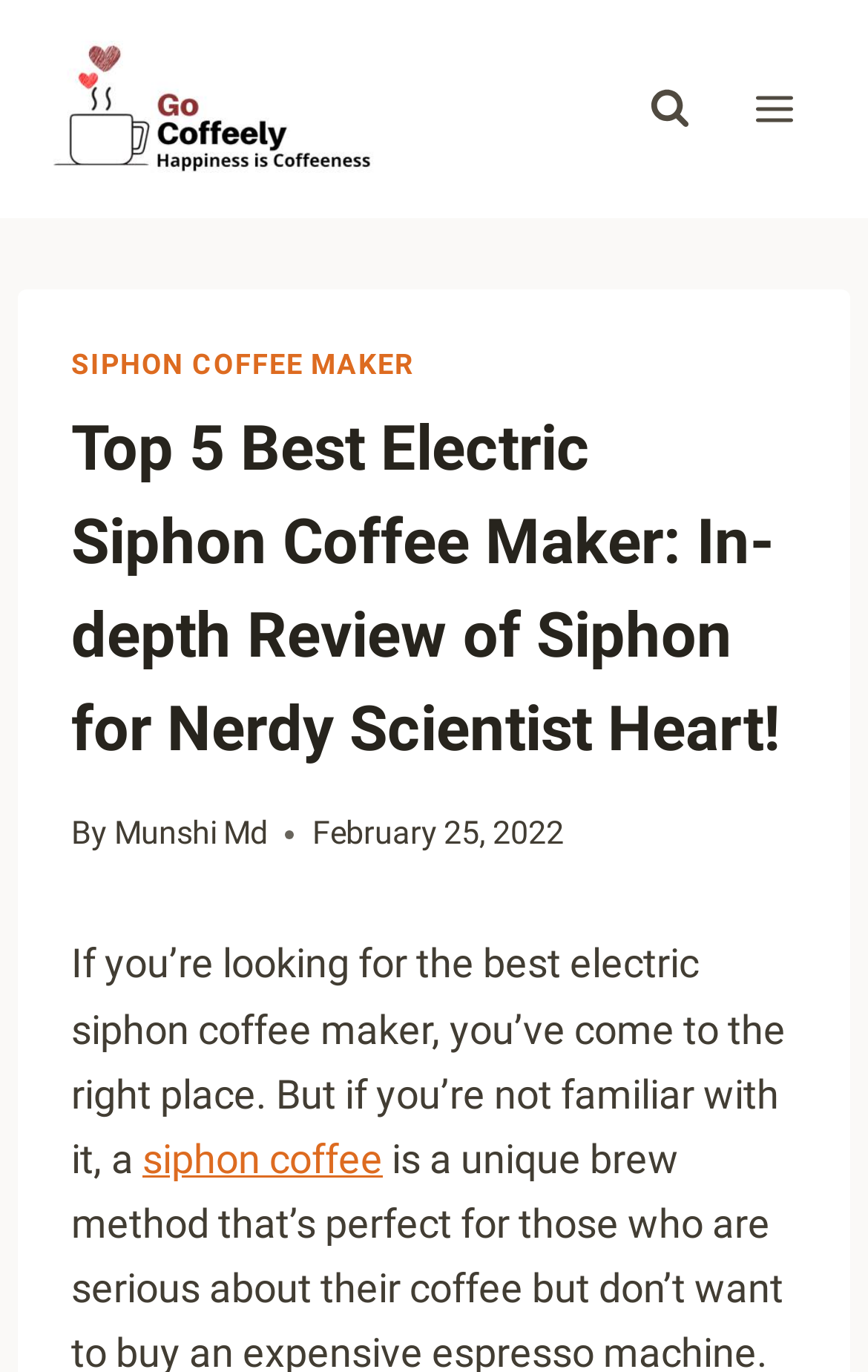Give a detailed account of the webpage.

The webpage is about reviewing the top 5 best electric siphon coffee makers, specifically designed for nerdy scientists. At the top left corner, there is a logo of GoCoffeely, which is an image and a link. Next to it, on the top right corner, there are two buttons: "View Search Form" and "Open menu". 

When the "Open menu" button is clicked, a menu dropdown appears, which contains a header section. This section has a link to "SIPHON COFFEE MAKER" on the top left, followed by a heading that summarizes the content of the webpage. Below the heading, there is a text "By" followed by a link to the author's name, "Munshi Md". Next to the author's name, there is a timestamp showing the date "February 25, 2022". 

Below the header section, there is a paragraph of text that introduces the topic of electric siphon coffee makers, explaining that the webpage is a review of the top 5 best ones. The text also provides a brief description of what a siphon coffee is, and it contains a link to the phrase "siphon coffee".